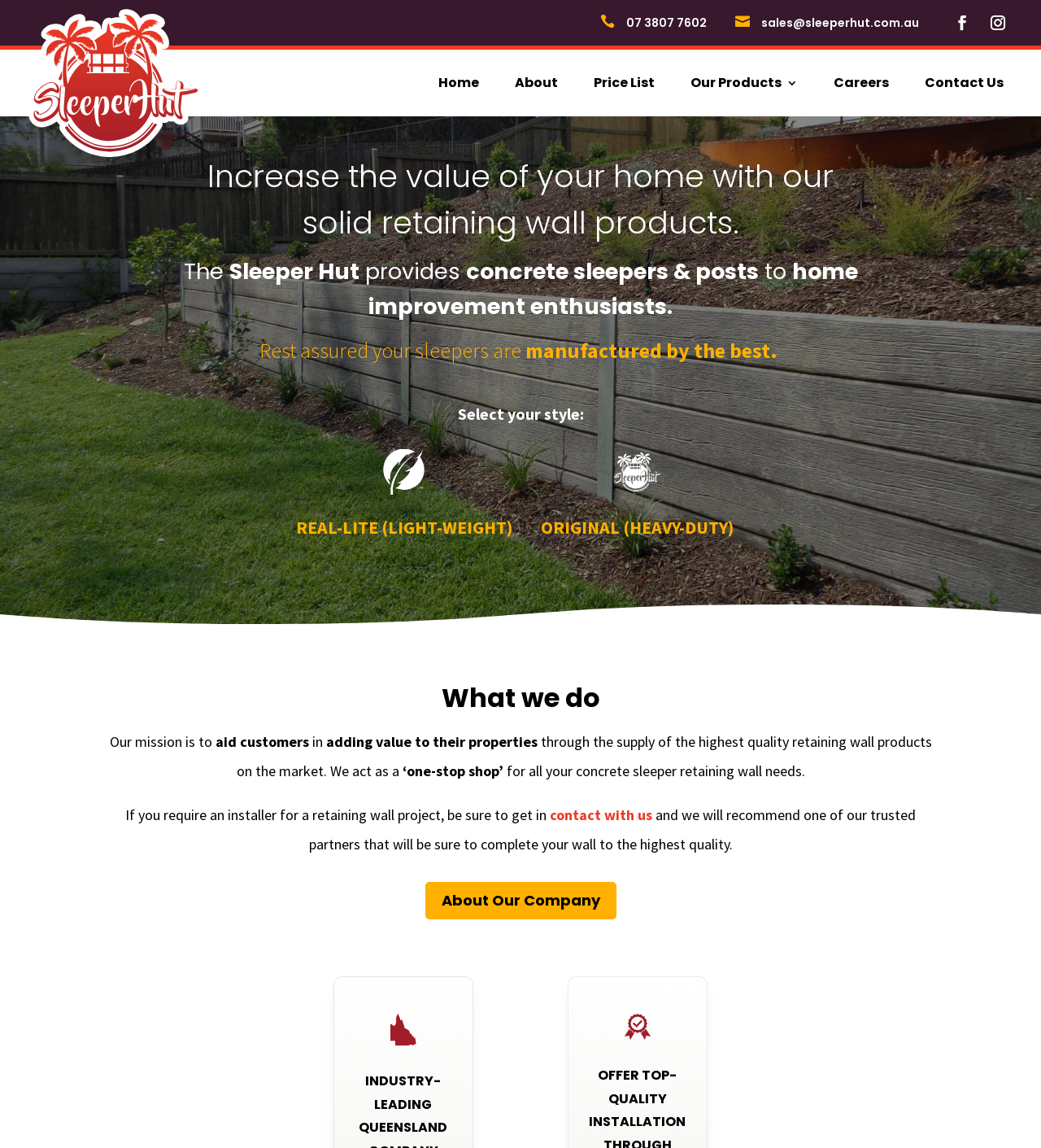Provide the bounding box coordinates for the UI element that is described by this text: "About". The coordinates should be in the form of four float numbers between 0 and 1: [left, top, right, bottom].

None